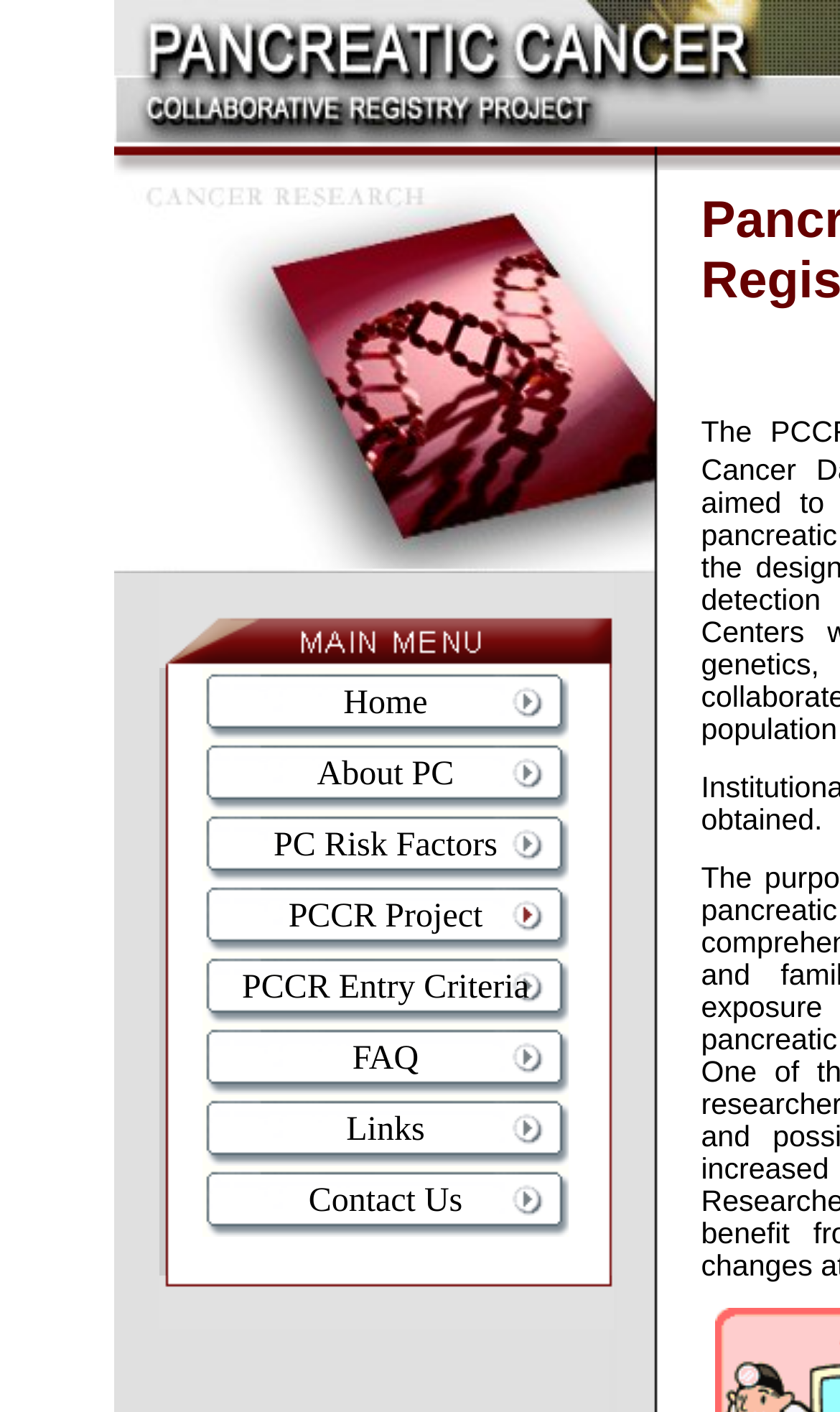Offer a comprehensive description of the webpage’s content and structure.

The webpage is titled "Pancreatic Cancer Collaborative Registry (PCCR)". At the top, there is a large image with the text "Pancreatic Cancer" occupying about 65% of the screen width and 28% of the screen height. Below the image, there is a table with a single row and multiple columns. The table takes up about 54% of the screen width and 53% of the screen height.

In the table, there are multiple links arranged vertically, each occupying a separate row. The links are labeled as "Home", "About PC", "PC Risk Factors", "PCCR Project", "PCCR Entry Criteria", "FAQ", "Links", and "Contact Us". Each link is positioned below the previous one, with a small gap in between. The links are aligned to the left and take up about 43% of the screen width.

There are no other images or text blocks on the page besides the title image and the links in the table. The overall layout is simple and easy to navigate, with a clear hierarchy of elements.